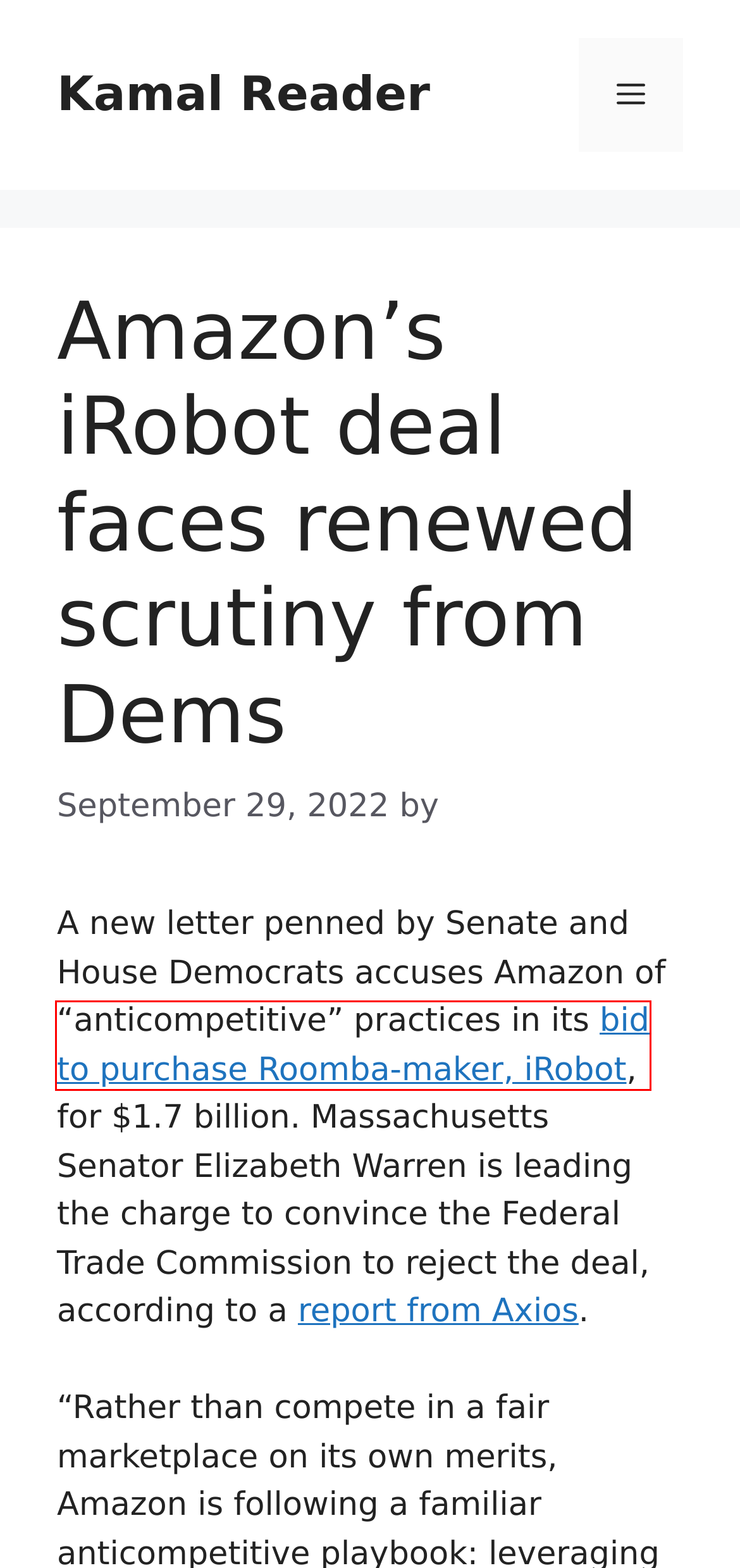Analyze the given webpage screenshot and identify the UI element within the red bounding box. Select the webpage description that best matches what you expect the new webpage to look like after clicking the element. Here are the candidates:
A. Uncategorized – Kamal Reader
B. January 2023 – Kamal Reader
C. March 2024 – Kamal Reader
D. Twitter is rolling out podcasts to Blue subscribers on Android – Kamal Reader
E. Decrypt – Kamal Reader
F. Yahoo
G. Kamal Reader – My RSS Reader
H. CoinDesk – Kamal Reader

F